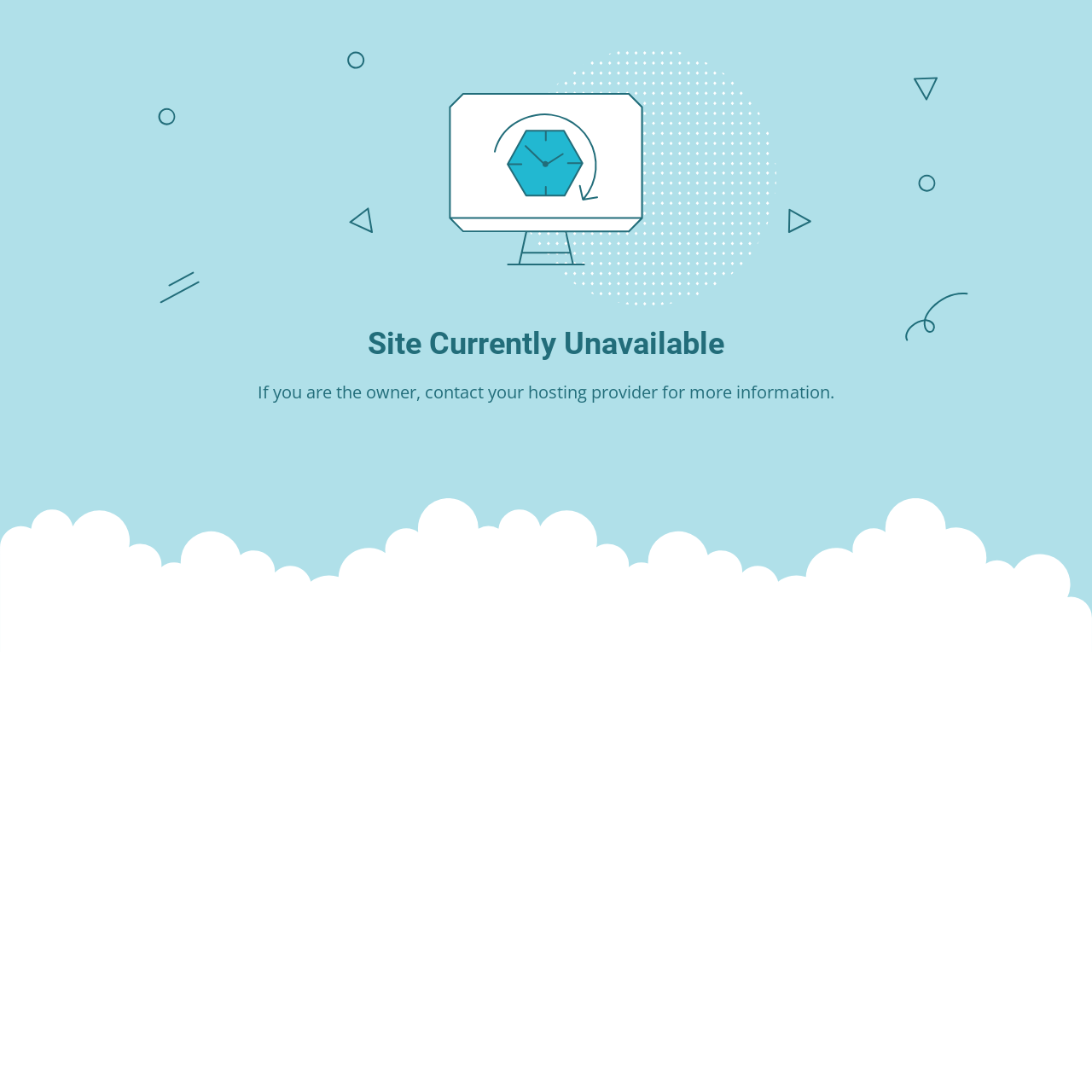Identify the title of the webpage and provide its text content.

Site Currently Unavailable